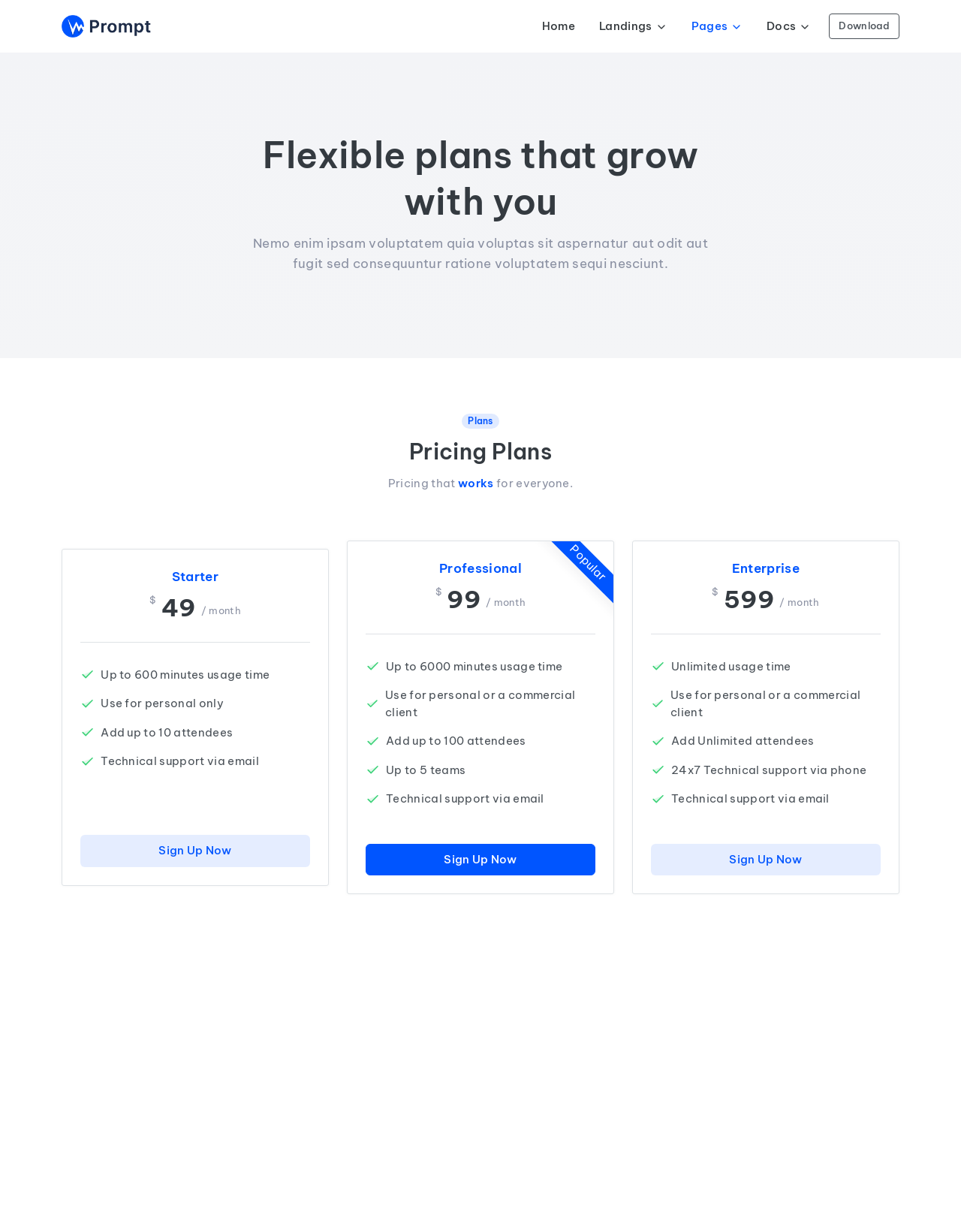Kindly determine the bounding box coordinates for the area that needs to be clicked to execute this instruction: "Go to previous post".

None